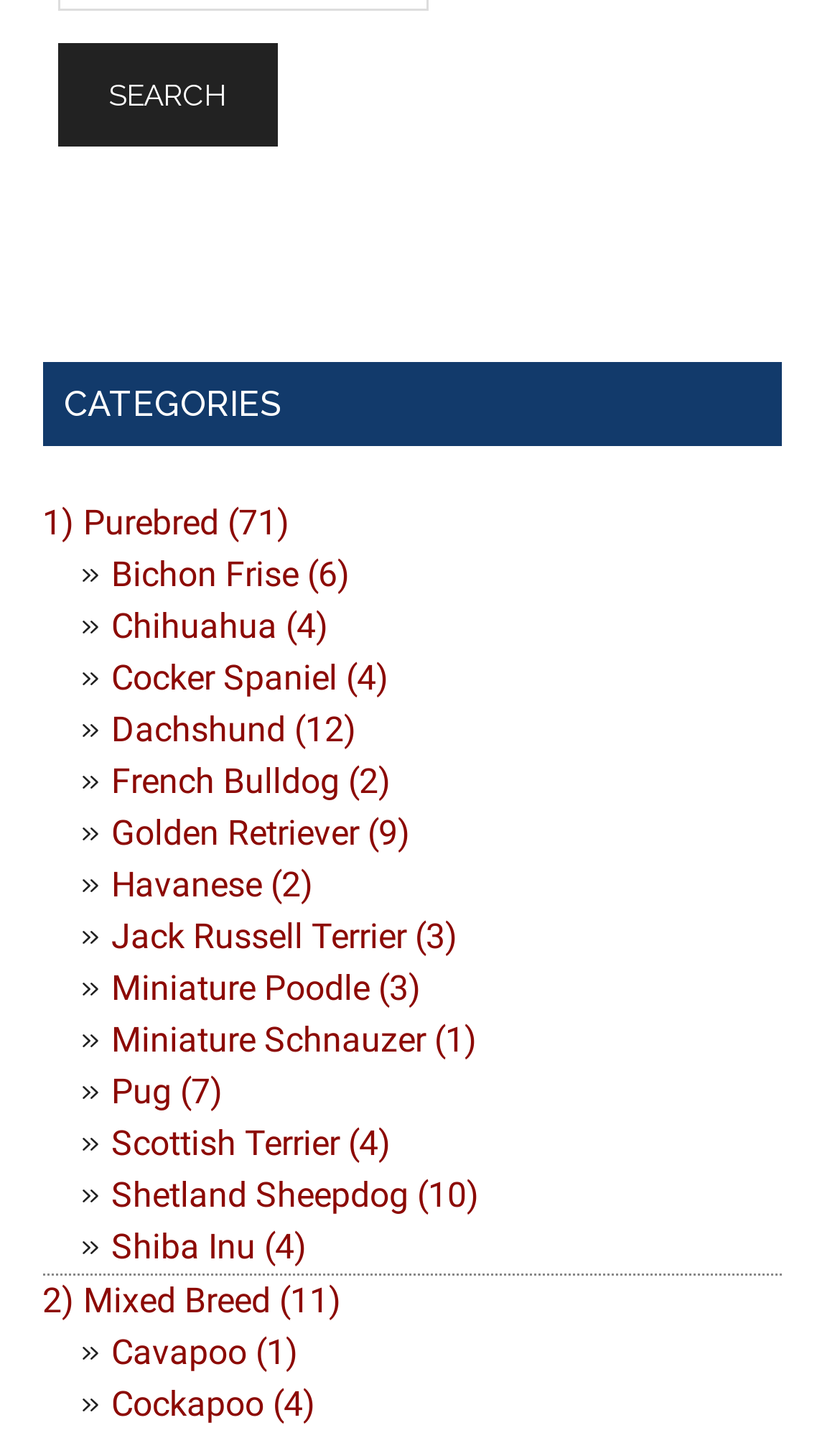Find the bounding box of the UI element described as: "aria-label="Instagram"". The bounding box coordinates should be given as four float values between 0 and 1, i.e., [left, top, right, bottom].

None